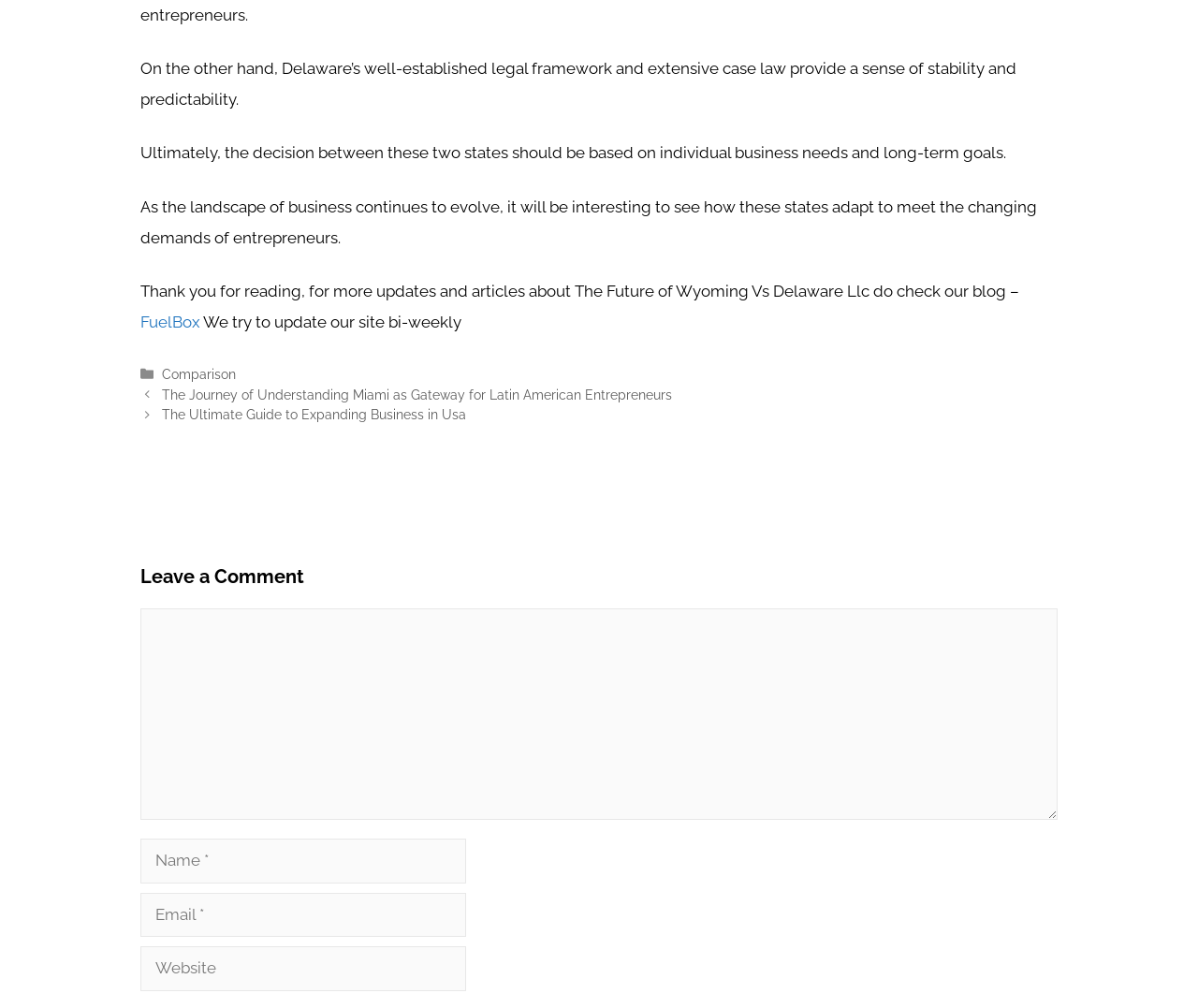What is the name of the blog?
Using the information from the image, give a concise answer in one word or a short phrase.

FuelBox